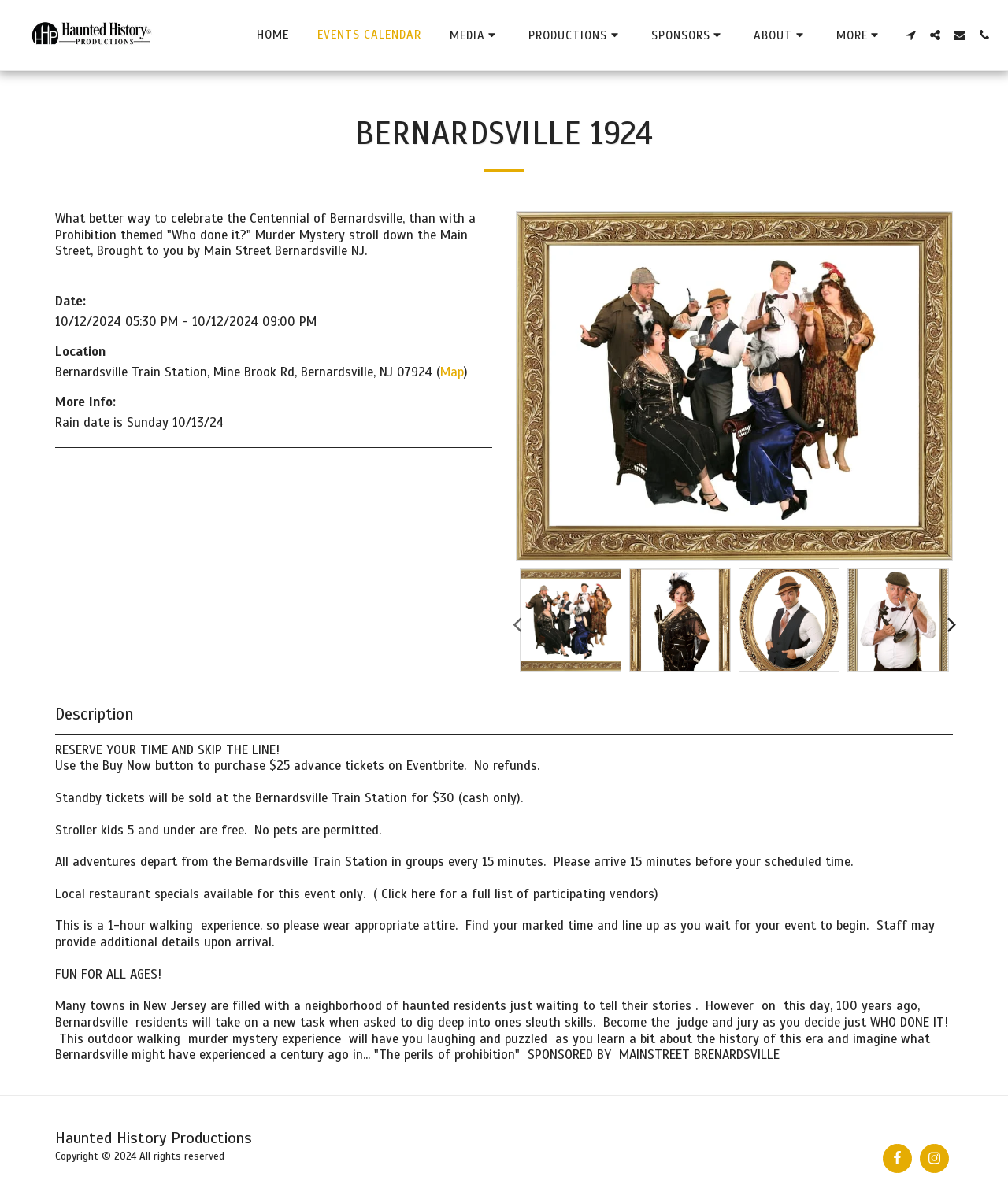Generate an in-depth caption that captures all aspects of the webpage.

This webpage is about an event called "Bernardsville 1924" organized by Haunted History Productions. At the top, there is a logo image of Haunted History Productions, followed by a navigation menu with links to HOME, EVENTS CALENDAR, MEDIA, PRODUCTIONS, SPONSORS, ABOUT, and MORE.

Below the navigation menu, there is a large heading "BERNARDSVILLE 1924" that spans almost the entire width of the page. Underneath, there is a horizontal separator line, followed by a descriptive text about the event, which is a Prohibition-themed murder mystery stroll down Main Street in Bernardsville, New Jersey.

The event details are listed below, including the date, time, location, and a link to a map. There is also a note about the rain date and more information about the event.

On the right side of the page, there is a large image related to the event, which takes up about half of the page's width.

Further down, there is a heading "Description" followed by several paragraphs of text that provide more information about the event, including instructions on how to reserve tickets, what to expect during the event, and some rules and guidelines.

At the bottom of the page, there are some additional notes, including a copyright notice and two links to unknown destinations.